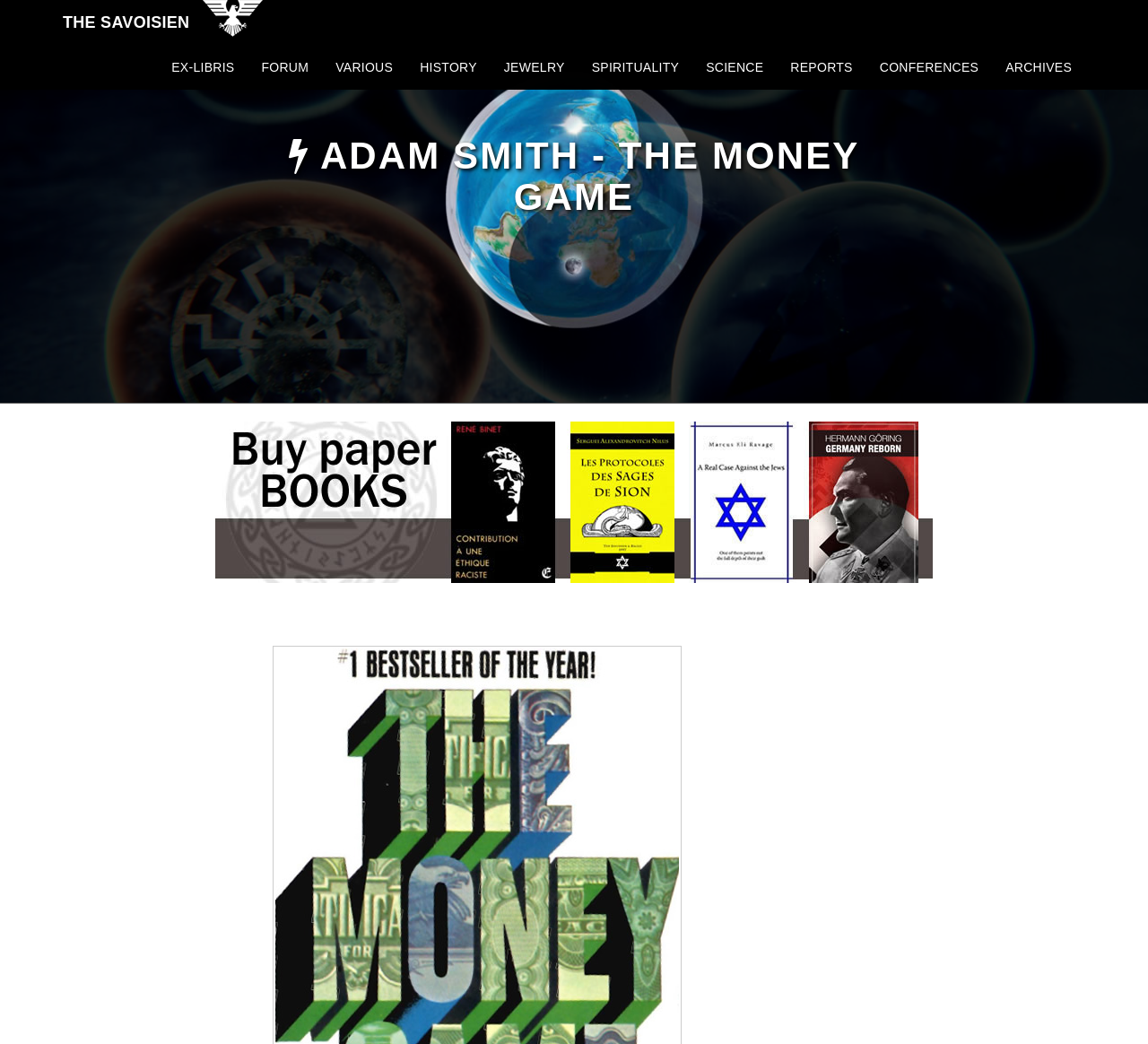Provide the bounding box coordinates of the UI element this sentence describes: "The Savoisien".

[0.043, 0.014, 0.177, 0.057]